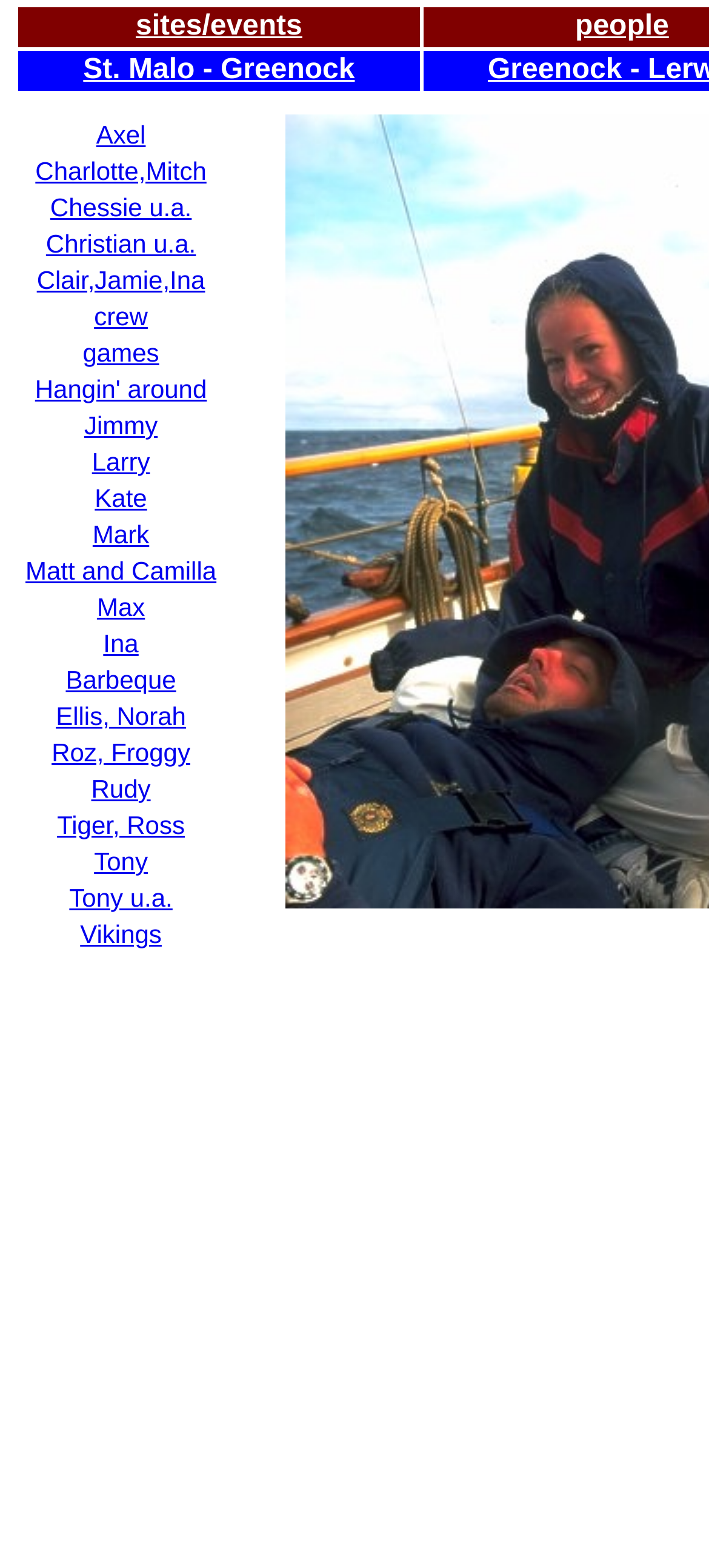Identify the bounding box coordinates of the region that needs to be clicked to carry out this instruction: "check Charlotte, Mitch's profile". Provide these coordinates as four float numbers ranging from 0 to 1, i.e., [left, top, right, bottom].

[0.05, 0.1, 0.291, 0.118]